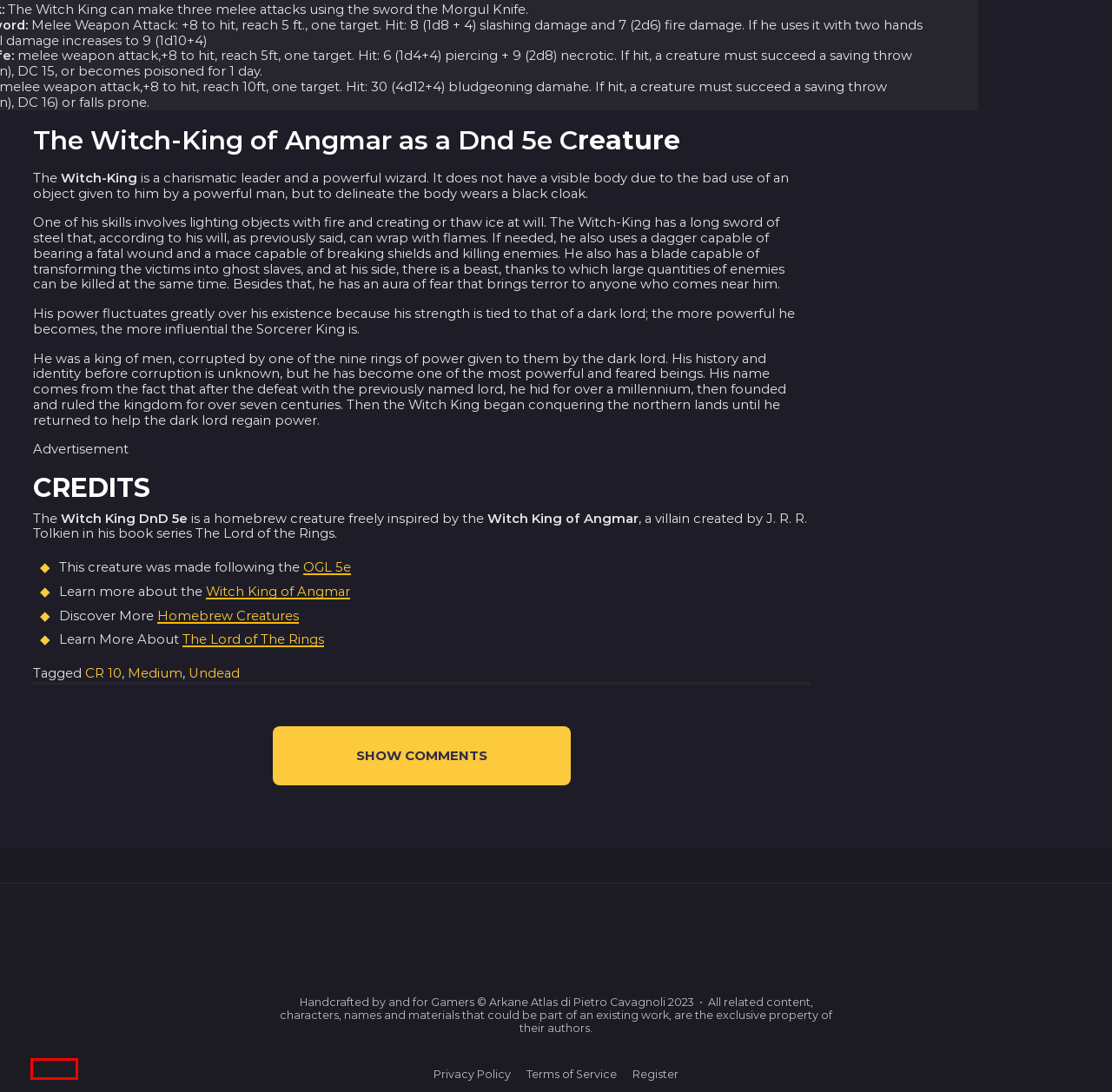You are provided a screenshot of a webpage featuring a red bounding box around a UI element. Choose the webpage description that most accurately represents the new webpage after clicking the element within the red bounding box. Here are the candidates:
A. Terms of Service - The Arkane Atlas
B. Systems Reference Document | Dungeons & Dragons
C. CR 10 Archives - The Arkane Atlas
D. Medium Archives - The Arkane Atlas
E. Undead Archives - The Arkane Atlas
F. Privacy Policy - The Arkane Atlas
G. Ability Scores DnD 5e Explained - Guide to Modifiers and Skills
H. Log In - The Arkane Atlas

H